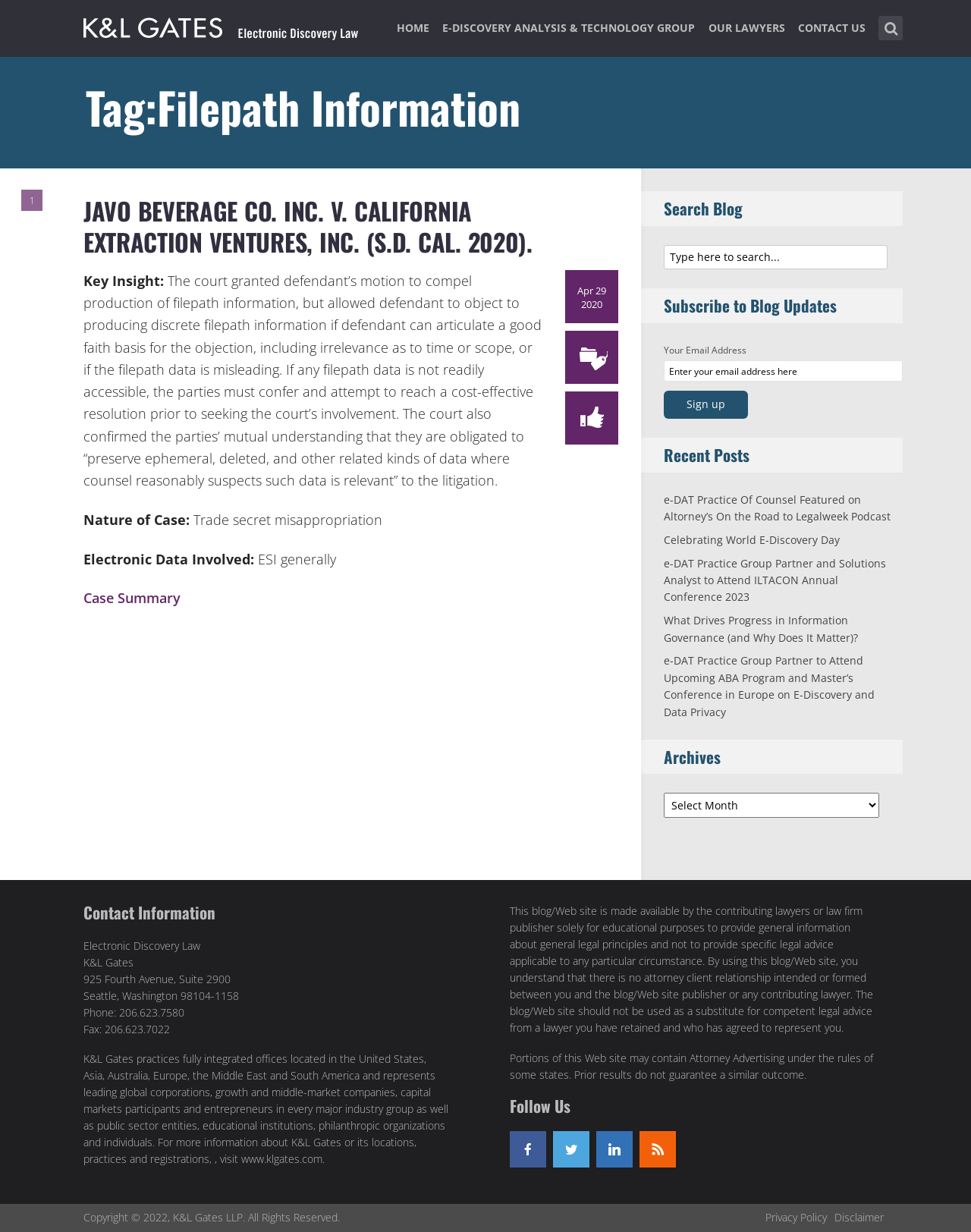Find the bounding box coordinates of the element's region that should be clicked in order to follow the given instruction: "Read the case summary". The coordinates should consist of four float numbers between 0 and 1, i.e., [left, top, right, bottom].

[0.086, 0.478, 0.186, 0.493]